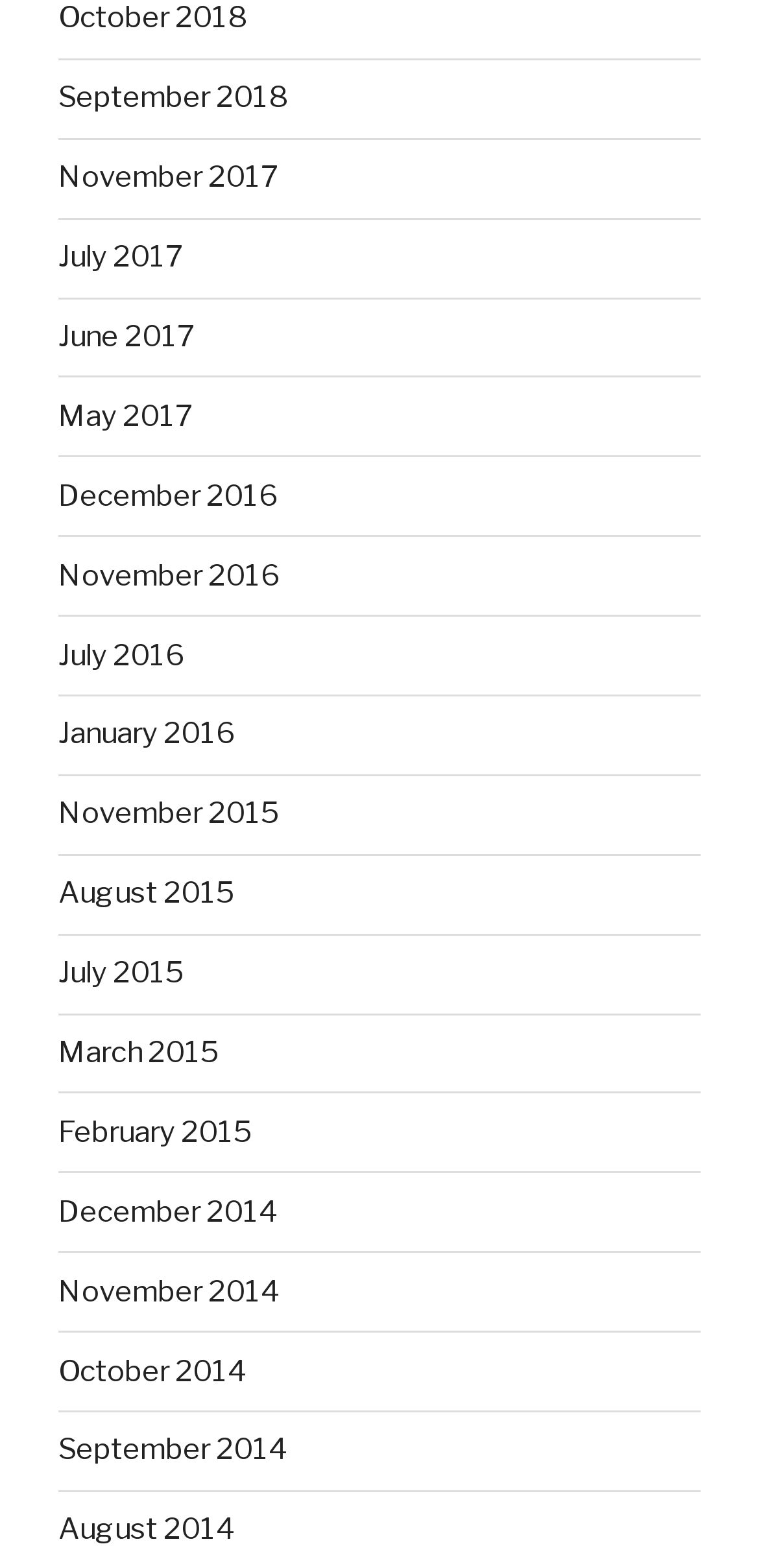Determine the bounding box of the UI element mentioned here: "December 2016". The coordinates must be in the format [left, top, right, bottom] with values ranging from 0 to 1.

[0.077, 0.305, 0.367, 0.327]